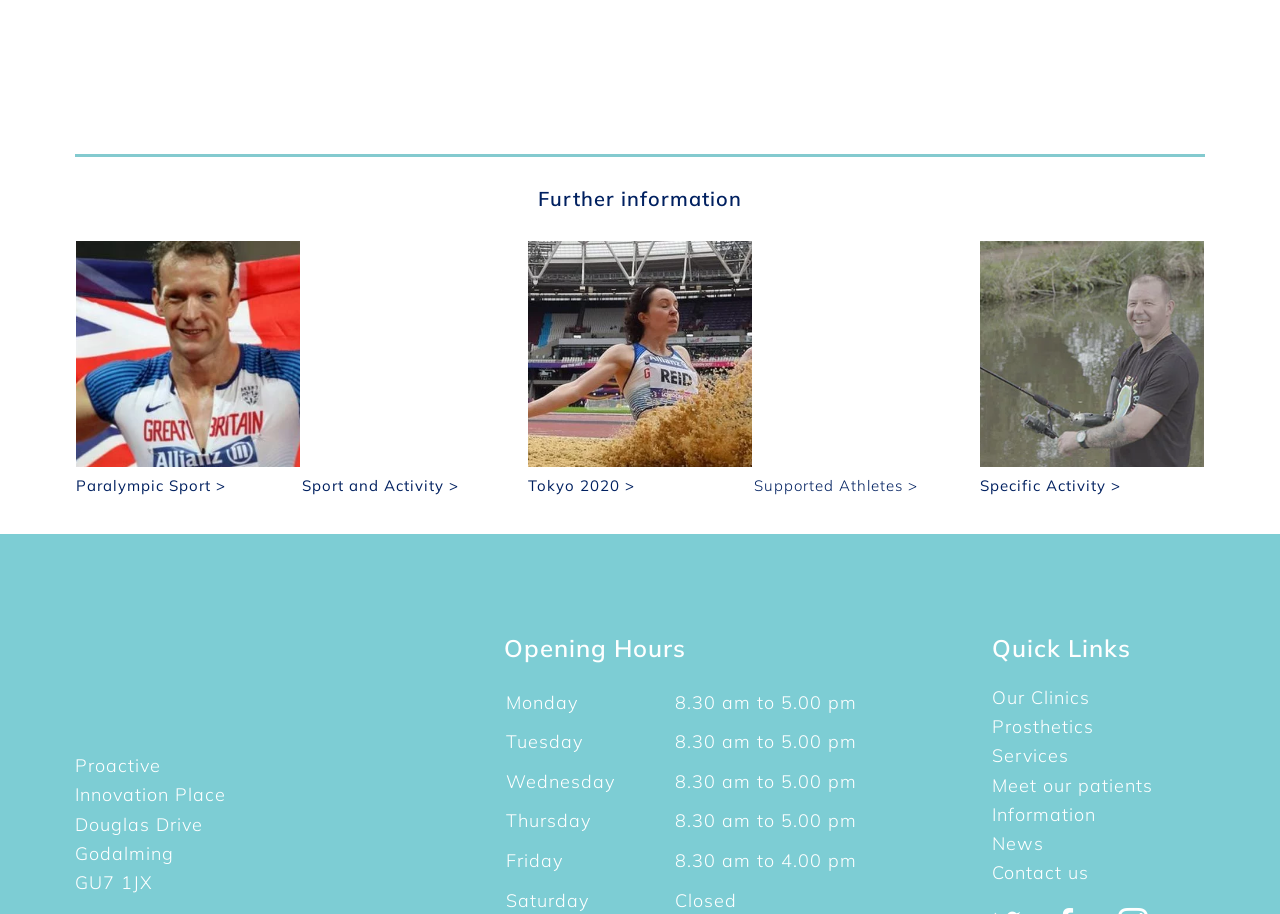Please determine the bounding box coordinates for the element with the description: "Sport and Activity >".

[0.236, 0.534, 0.411, 0.559]